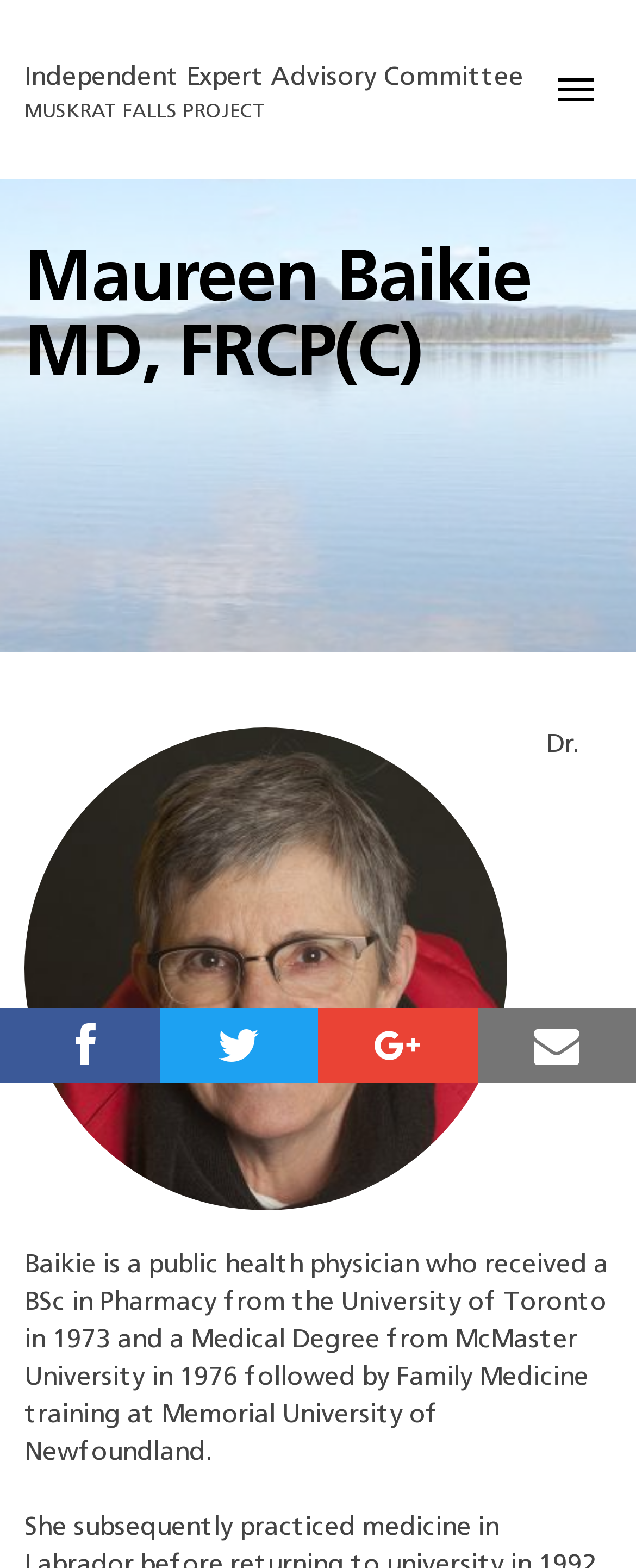Identify the bounding box for the given UI element using the description provided. Coordinates should be in the format (top-left x, top-left y, bottom-right x, bottom-right y) and must be between 0 and 1. Here is the description: 680

None